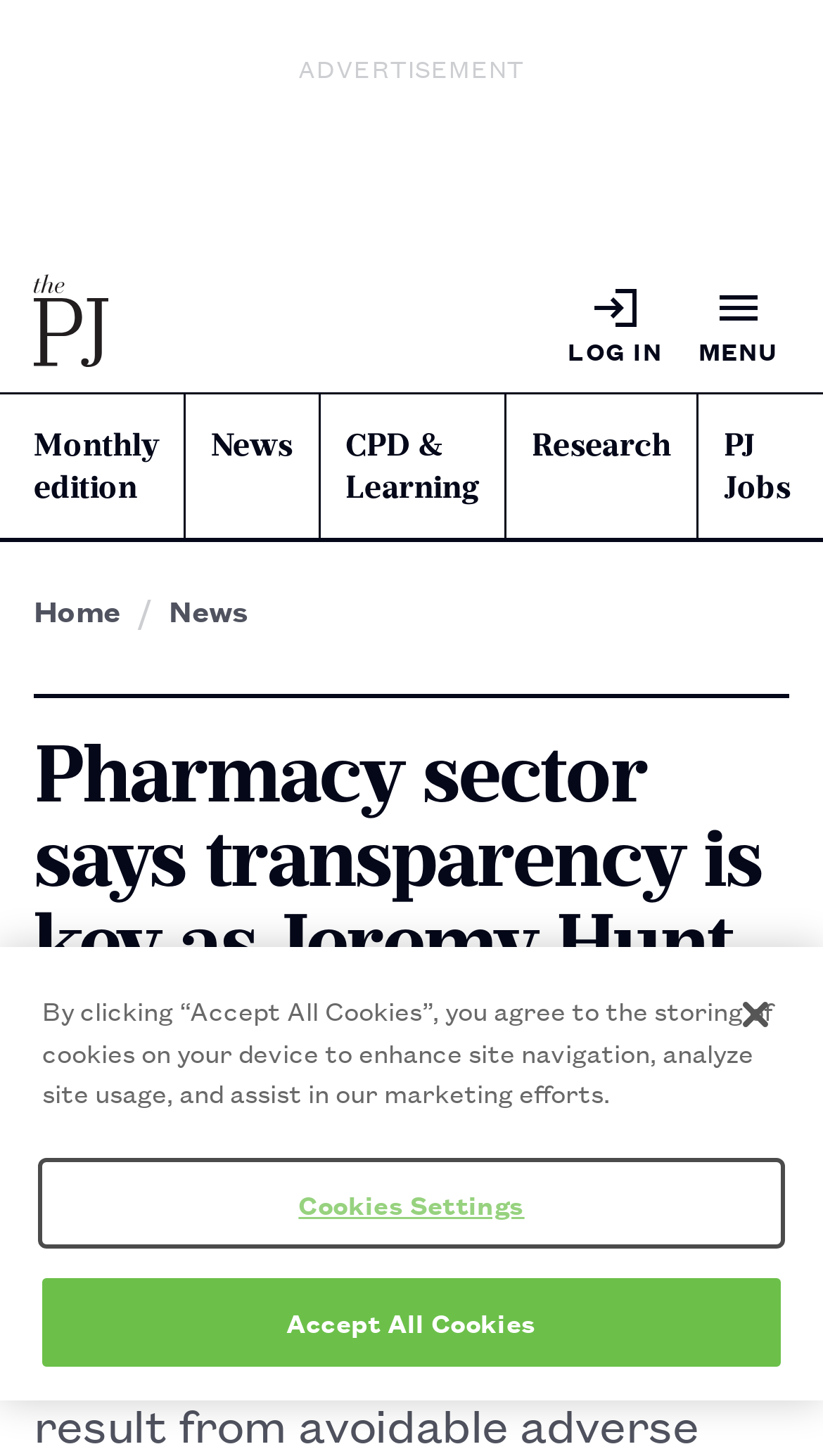Identify the bounding box of the UI element described as follows: "Monthly edition". Provide the coordinates as four float numbers in the range of 0 to 1 [left, top, right, bottom].

[0.0, 0.271, 0.223, 0.369]